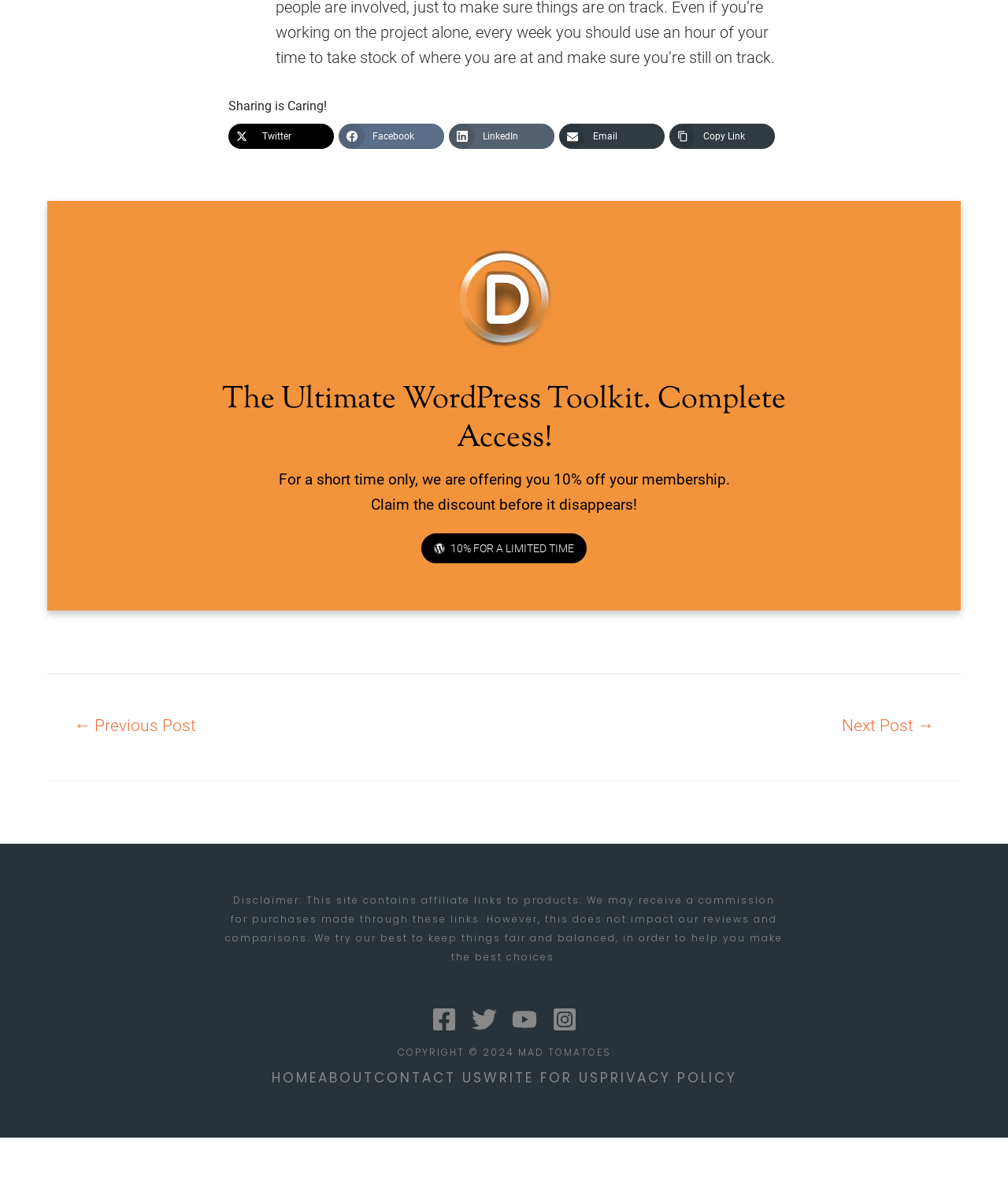Please determine the bounding box coordinates of the element's region to click in order to carry out the following instruction: "Go to previous post". The coordinates should be four float numbers between 0 and 1, i.e., [left, top, right, bottom].

[0.048, 0.595, 0.22, 0.628]